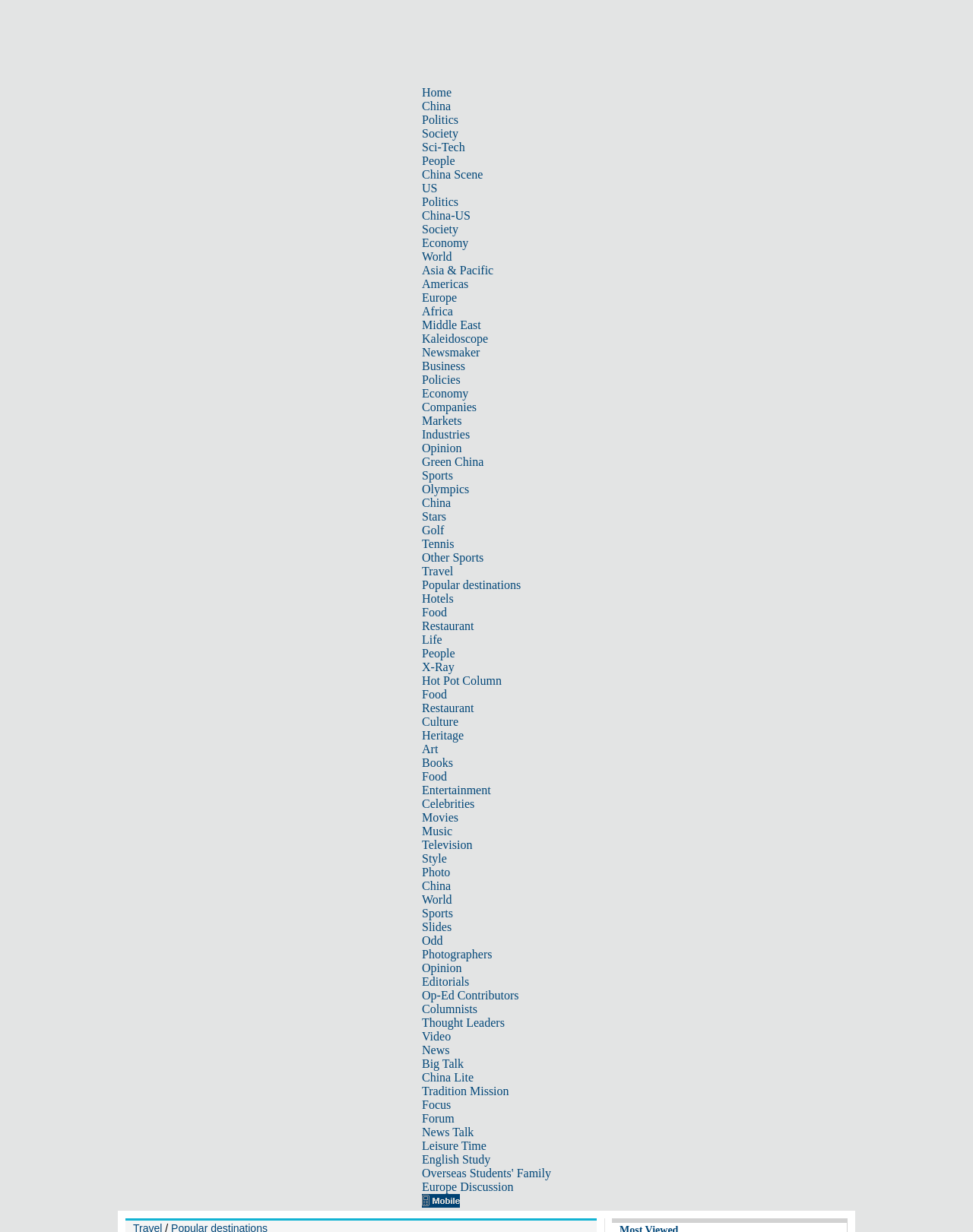Please mark the clickable region by giving the bounding box coordinates needed to complete this instruction: "Subscribe to the blog via email".

None